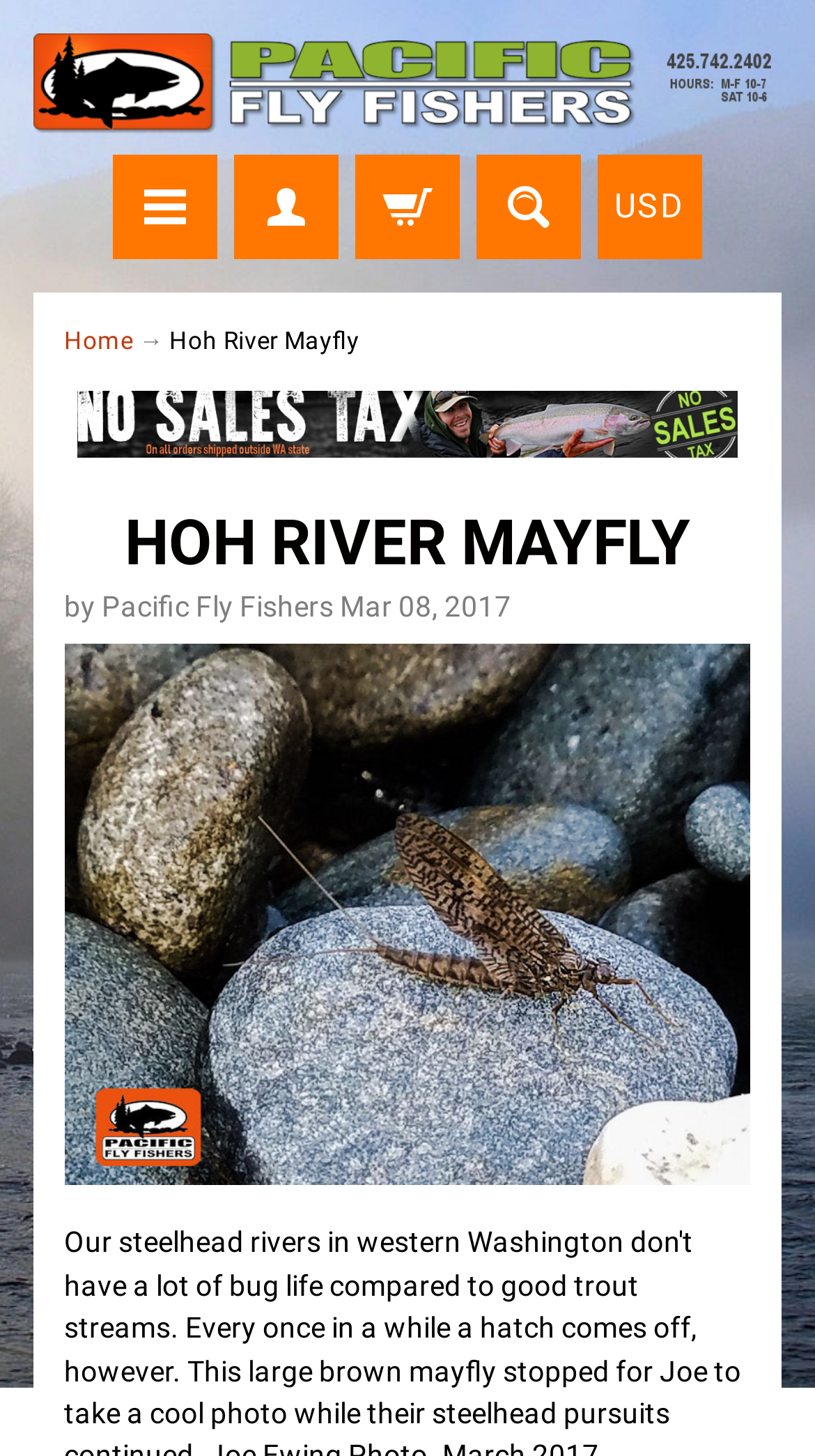What is the date mentioned on the webpage?
Answer the question with a single word or phrase derived from the image.

Mar 08, 2017